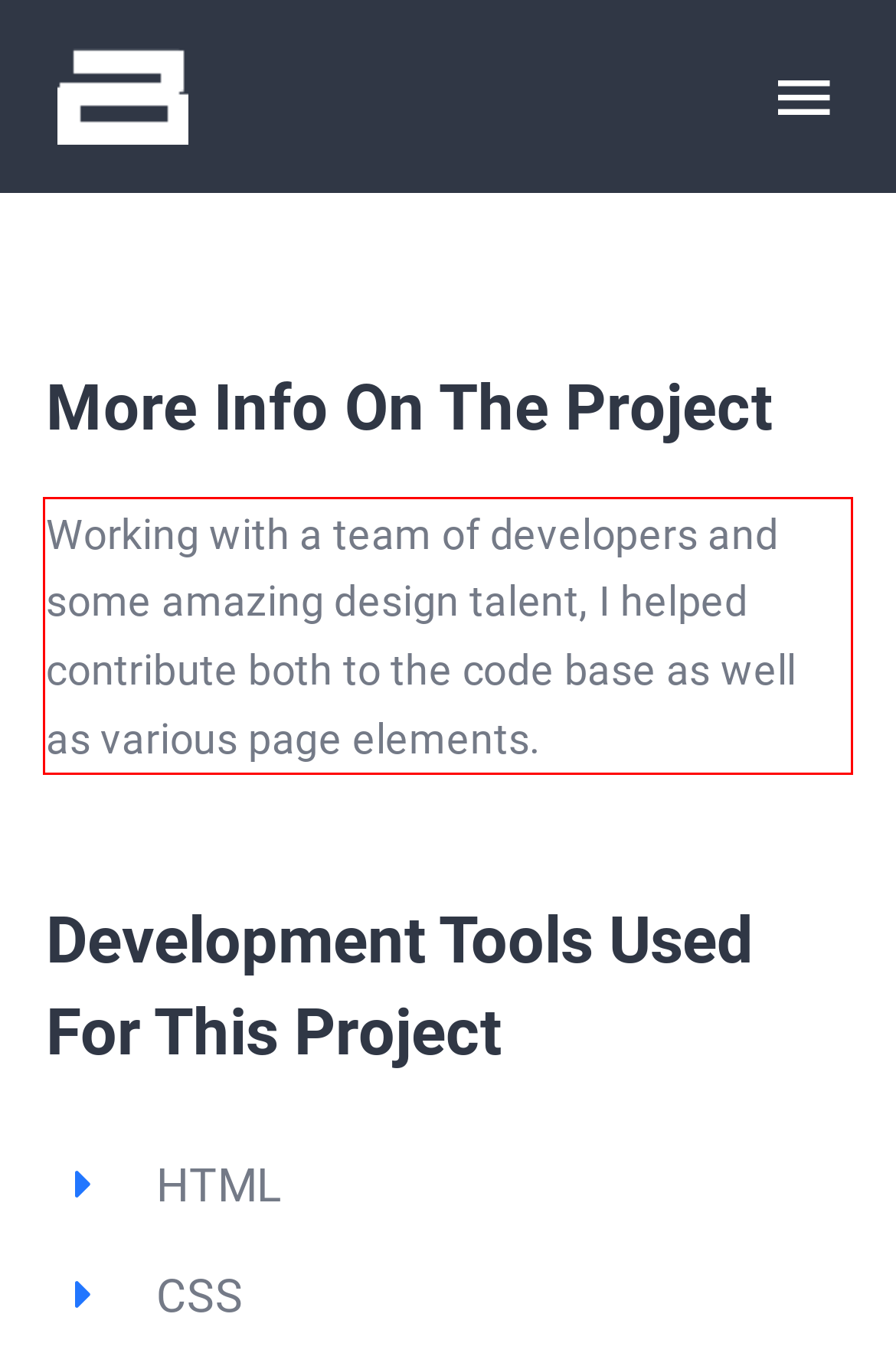Given a webpage screenshot, locate the red bounding box and extract the text content found inside it.

Working with a team of developers and some amazing design talent, I helped contribute both to the code base as well as various page elements.